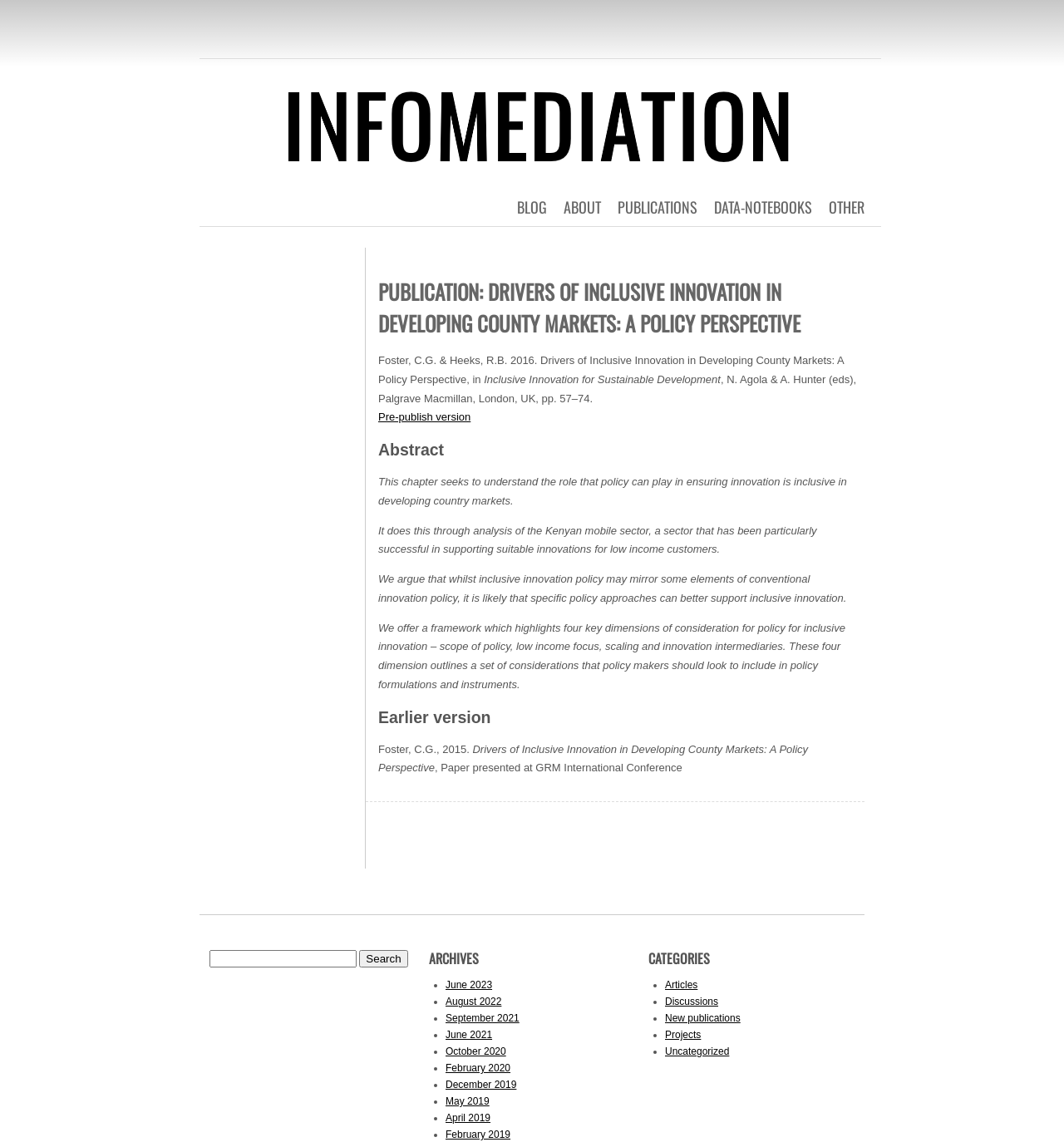Determine the bounding box for the HTML element described here: "June 2024". The coordinates should be given as [left, top, right, bottom] with each number being a float between 0 and 1.

None